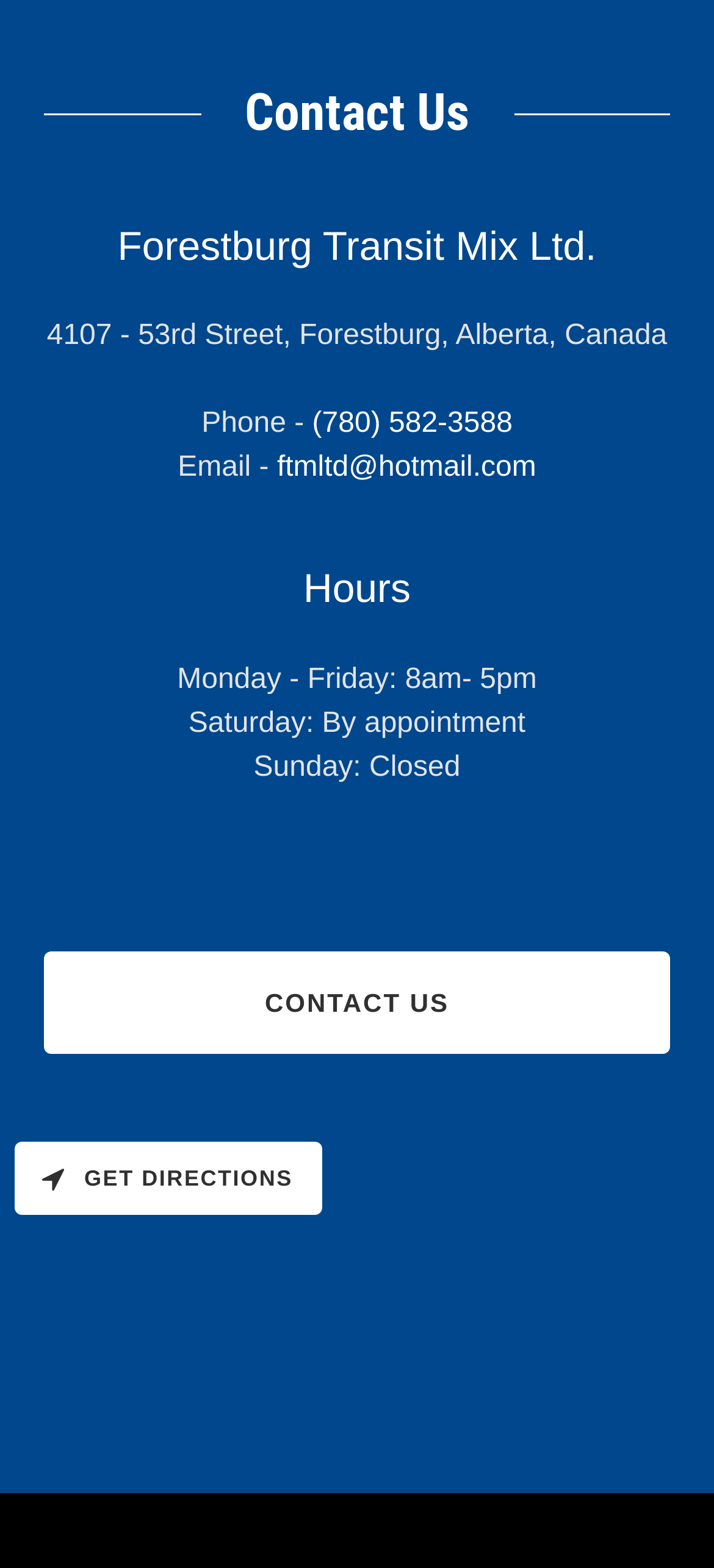What are the hours on Saturday?
Please look at the screenshot and answer in one word or a short phrase.

By appointment